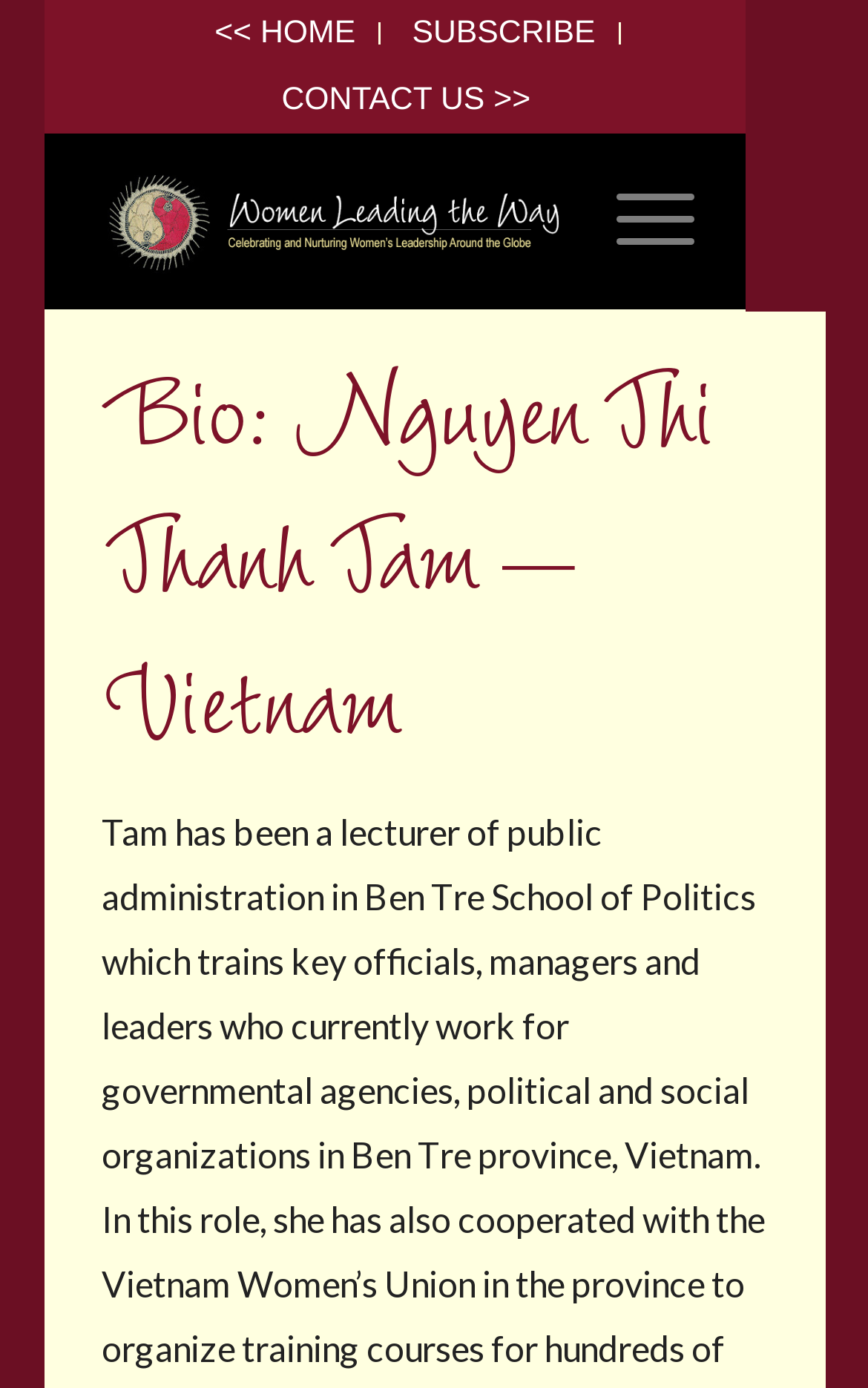Provide the bounding box coordinates for the UI element that is described by this text: "Subscribe". The coordinates should be in the form of four float numbers between 0 and 1: [left, top, right, bottom].

[0.475, 0.0, 0.686, 0.048]